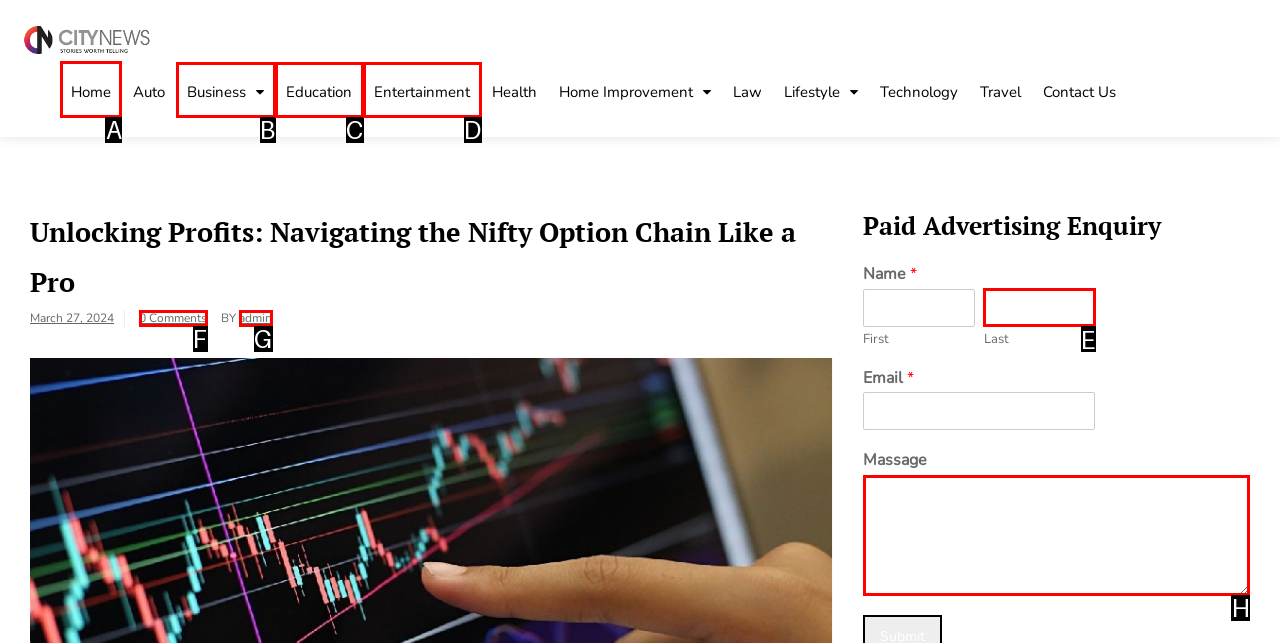Choose the correct UI element to click for this task: Click on the 'Home' link Answer using the letter from the given choices.

A